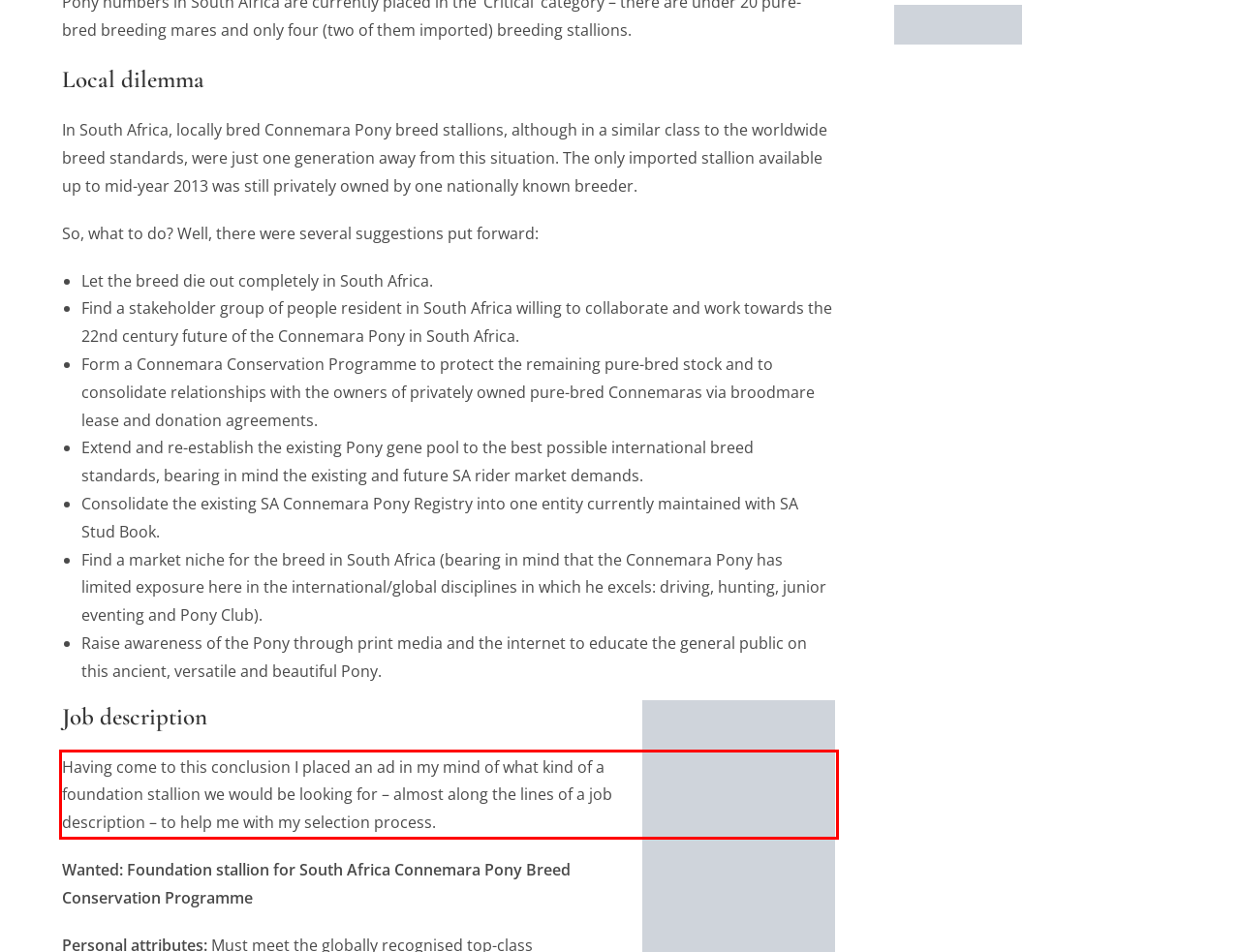Examine the screenshot of the webpage, locate the red bounding box, and generate the text contained within it.

Having come to this conclusion I placed an ad in my mind of what kind of a foundation stallion we would be looking for – almost along the lines of a job description – to help me with my selection process.